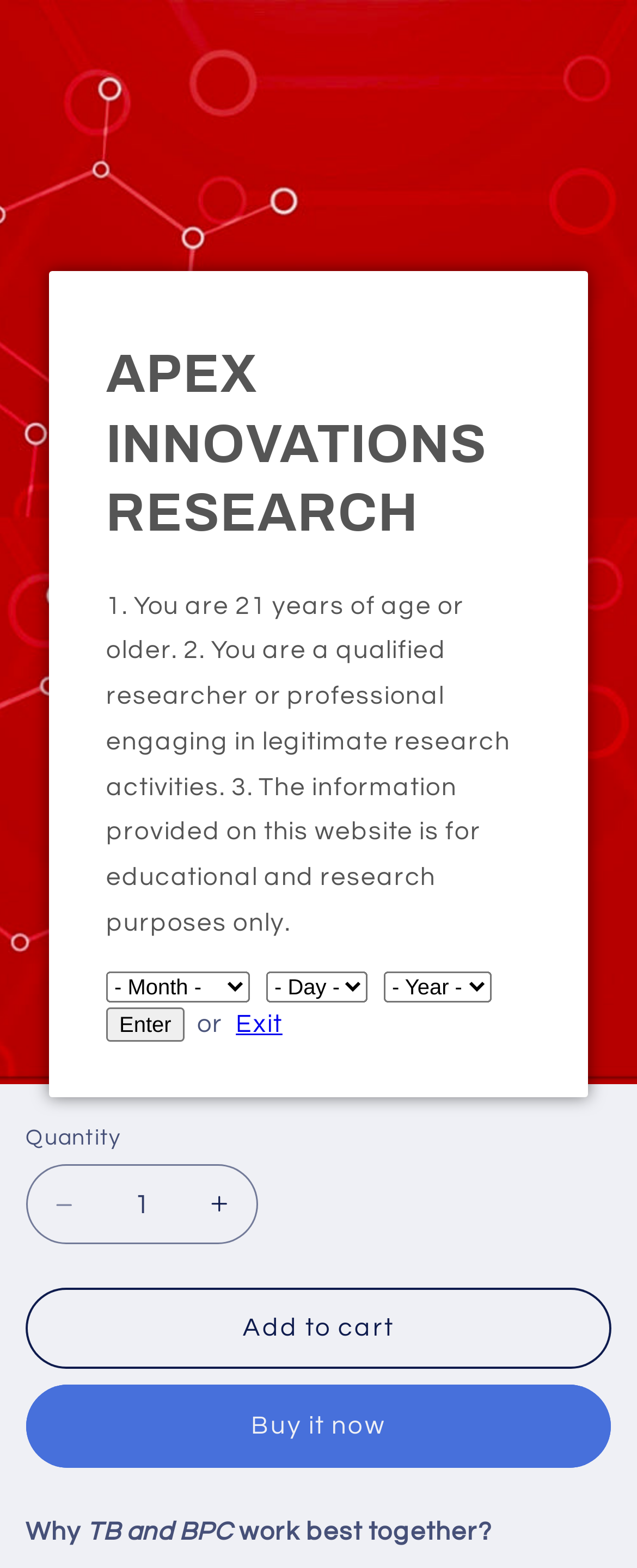What is the purpose of the 'Decrease quantity' and 'Increase quantity' buttons?
Based on the image, give a concise answer in the form of a single word or short phrase.

To adjust product quantity